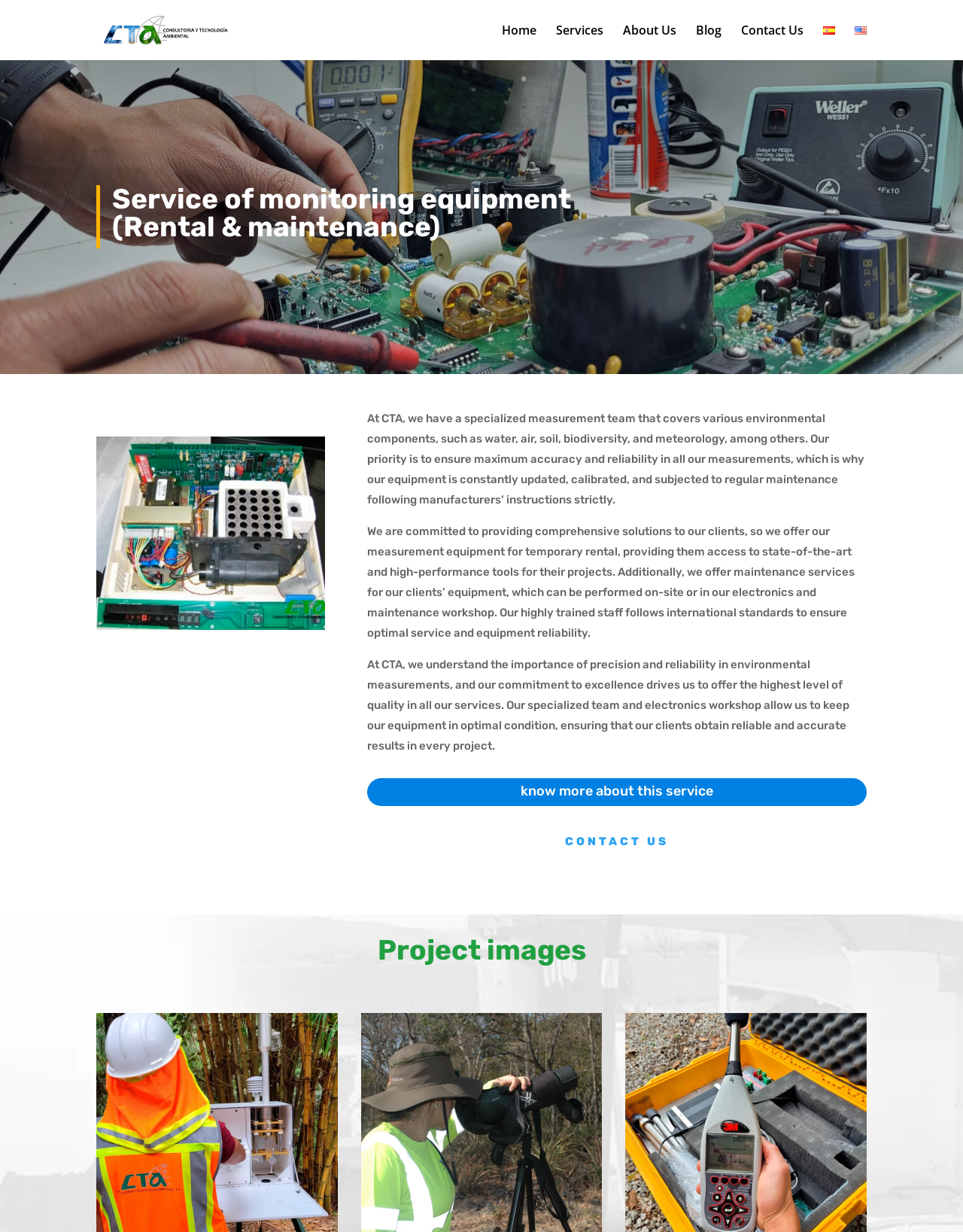Can you provide the bounding box coordinates for the element that should be clicked to implement the instruction: "Learn more about the company"?

[0.647, 0.02, 0.702, 0.049]